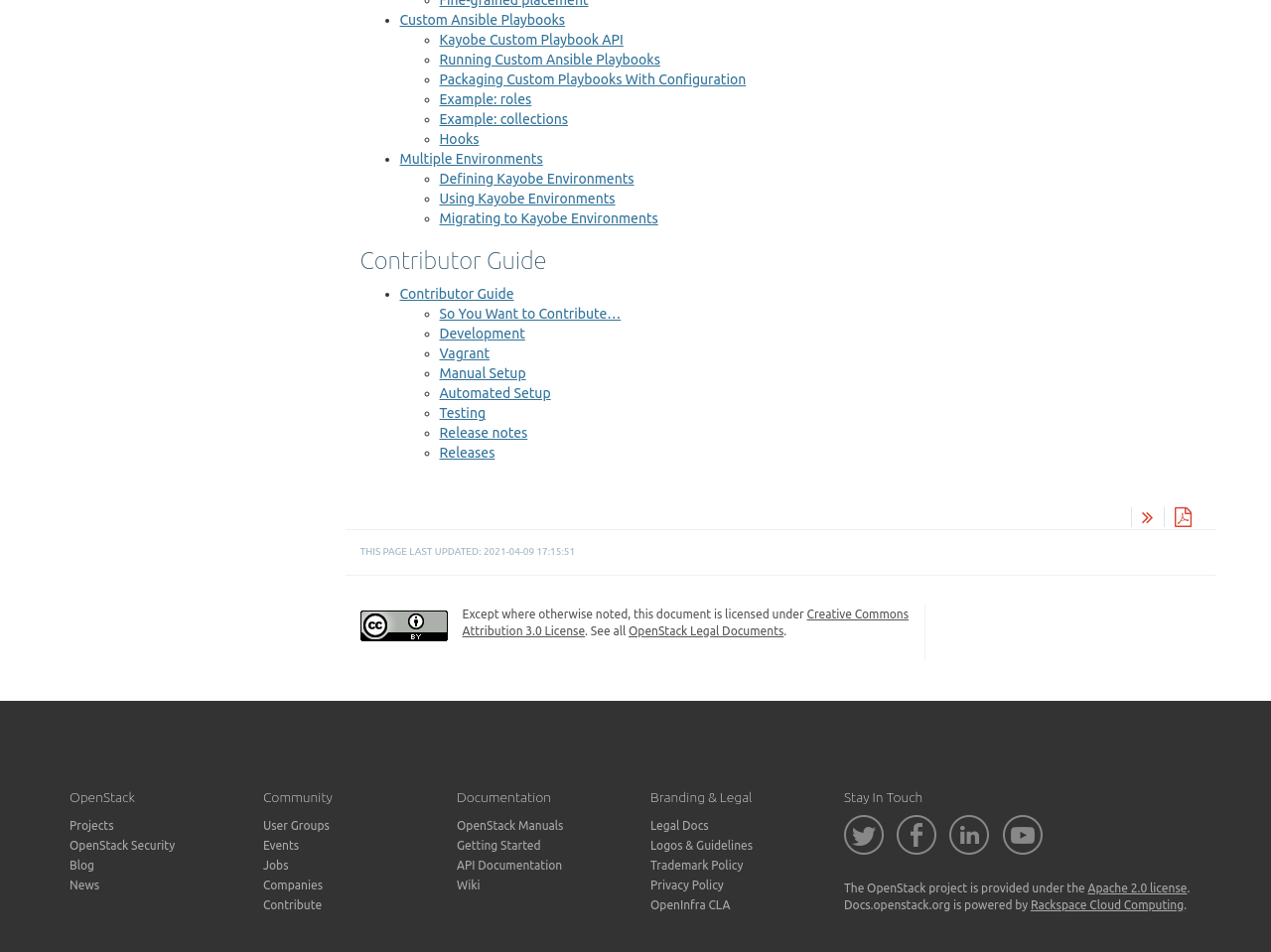Find the bounding box coordinates for the UI element that matches this description: "Example: roles".

[0.346, 0.096, 0.418, 0.113]